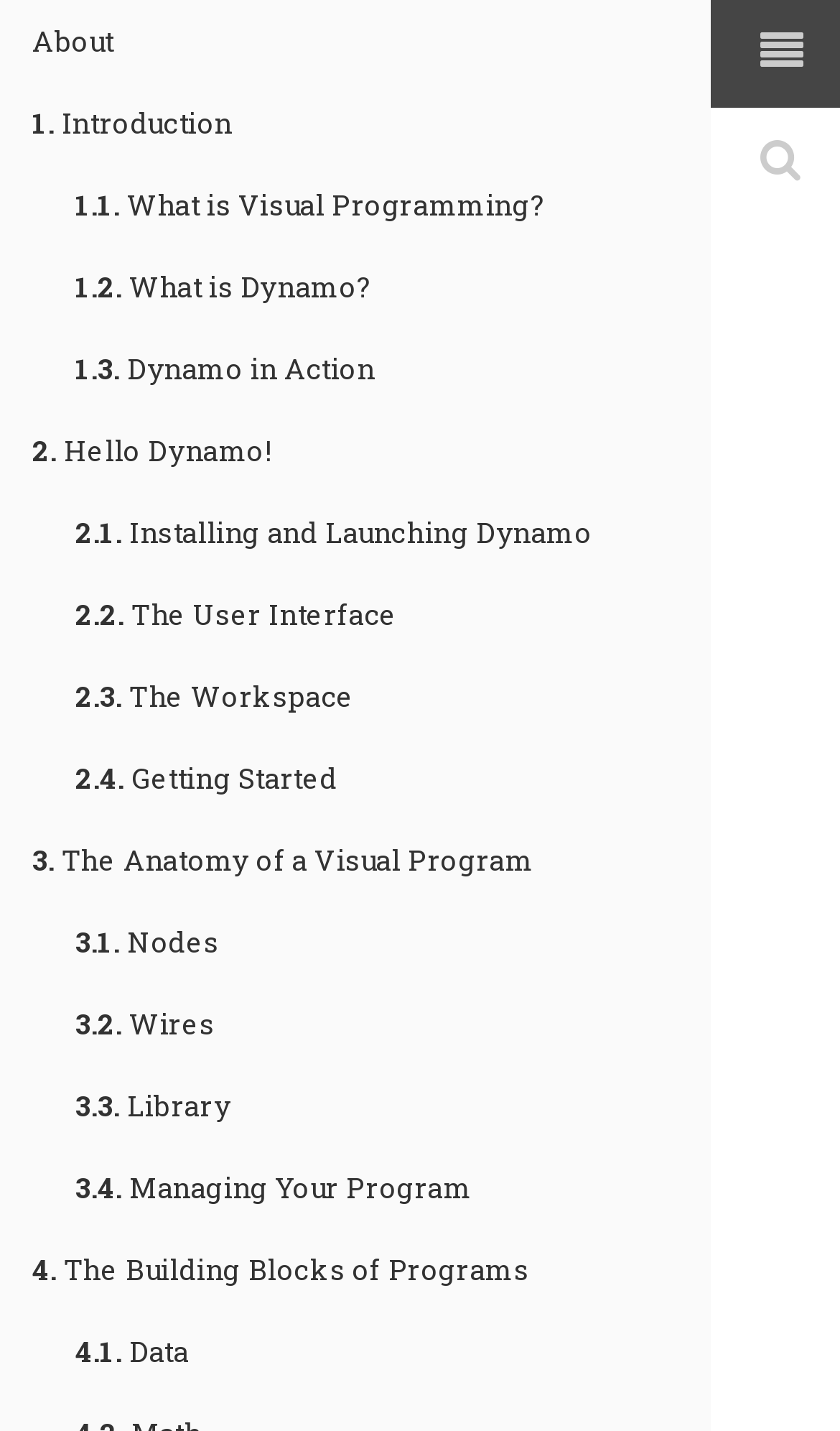Please give a succinct answer to the question in one word or phrase:
How many chapters are there in the primer?

4